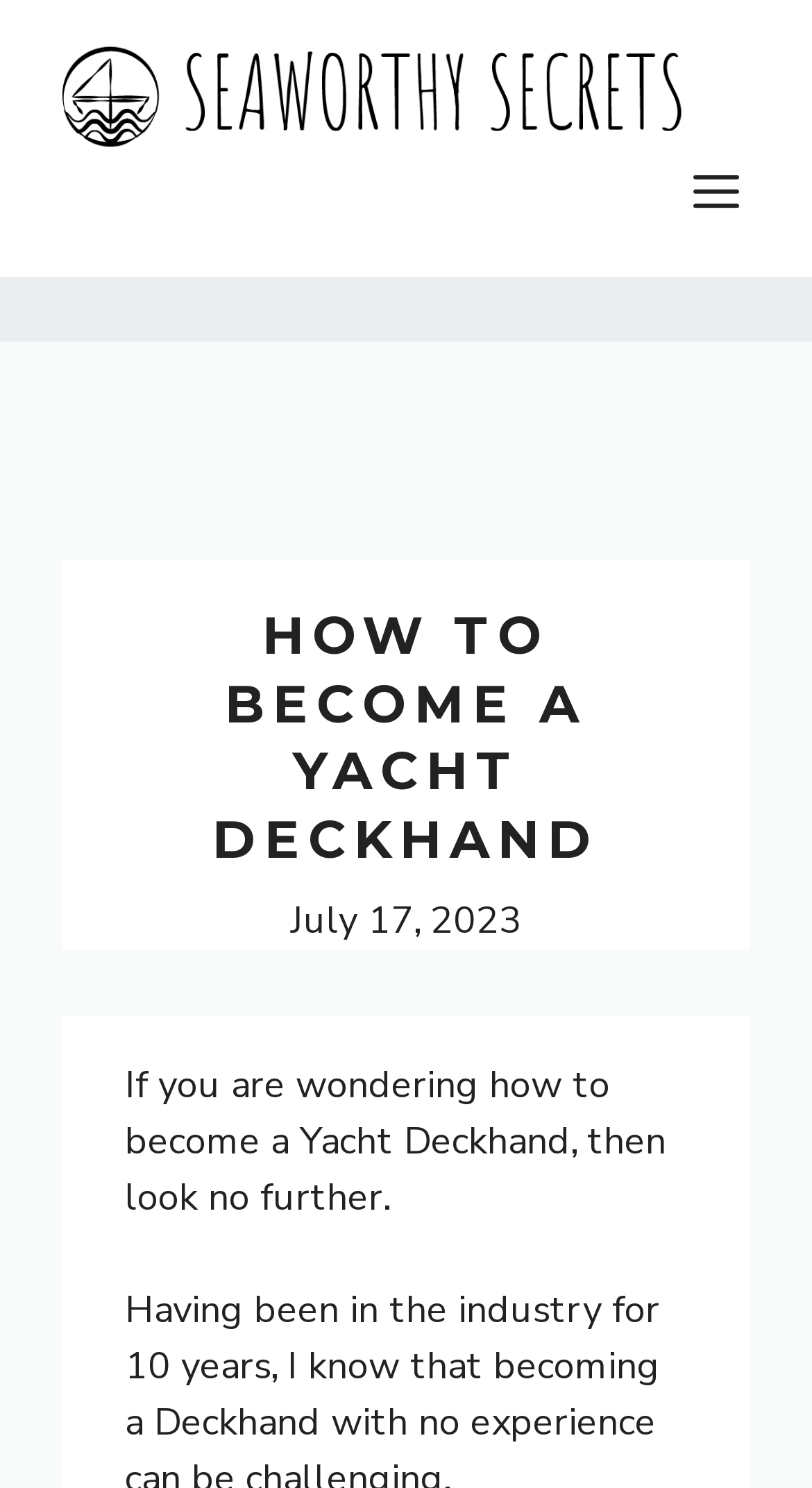Write a detailed summary of the webpage.

The webpage is about becoming a Yacht Deckhand, with a prominent heading "HOW TO BECOME A YACHT DECKHAND" located near the top center of the page. Below the heading, there is a brief introductory text "If you are wondering how to become a Yacht Deckhand, then look no further." 

At the top of the page, there is a banner spanning the full width, containing a link to "Seaworthy Secrets" with an accompanying image on the left side. On the right side of the banner, there is a navigation button labeled "MENU" which, when expanded, controls a slide-out menu.

The page also displays the date "July 17, 2023" near the top center, slightly below the heading.